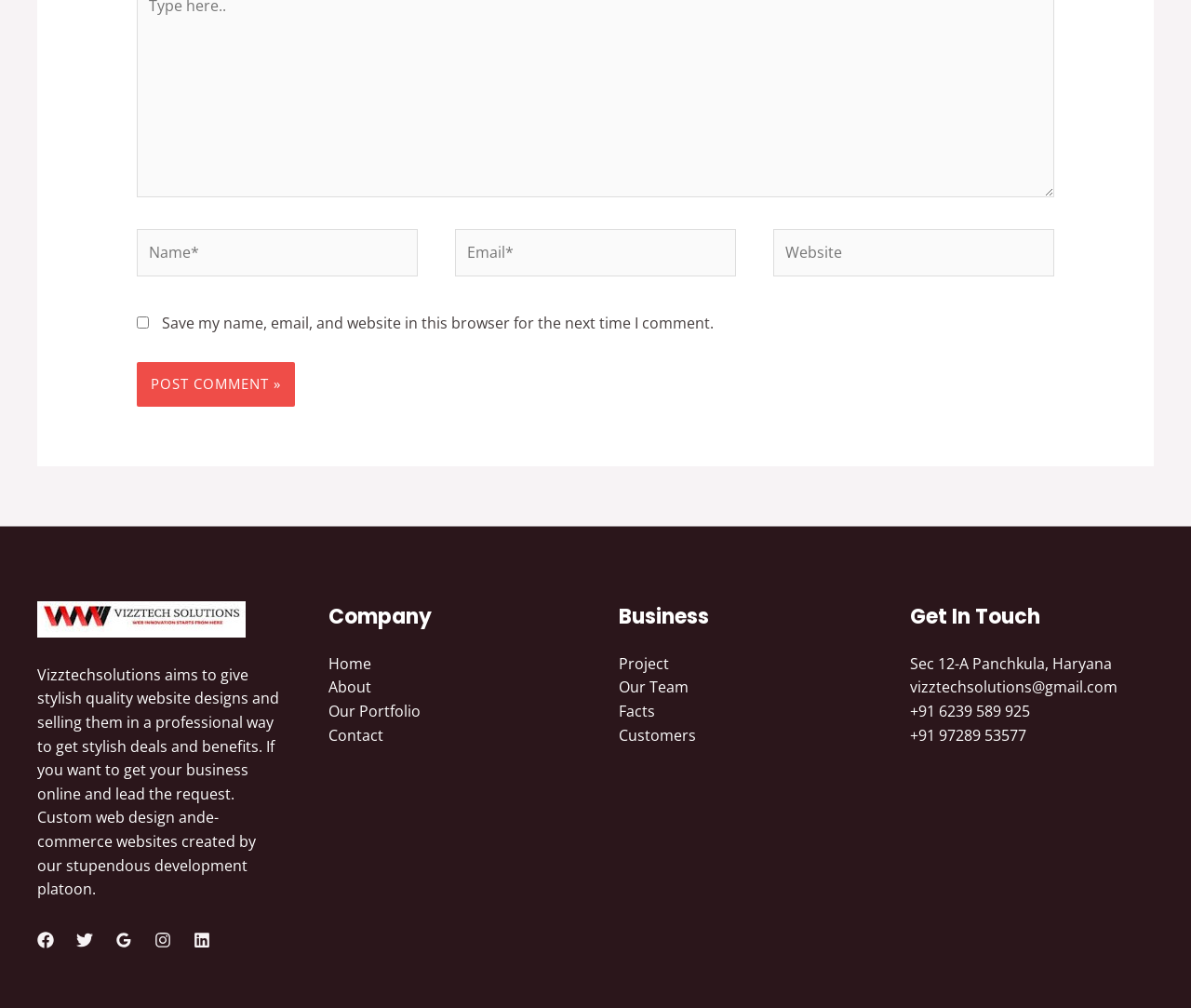Can you specify the bounding box coordinates for the region that should be clicked to fulfill this instruction: "Visit Facebook".

[0.031, 0.925, 0.045, 0.941]